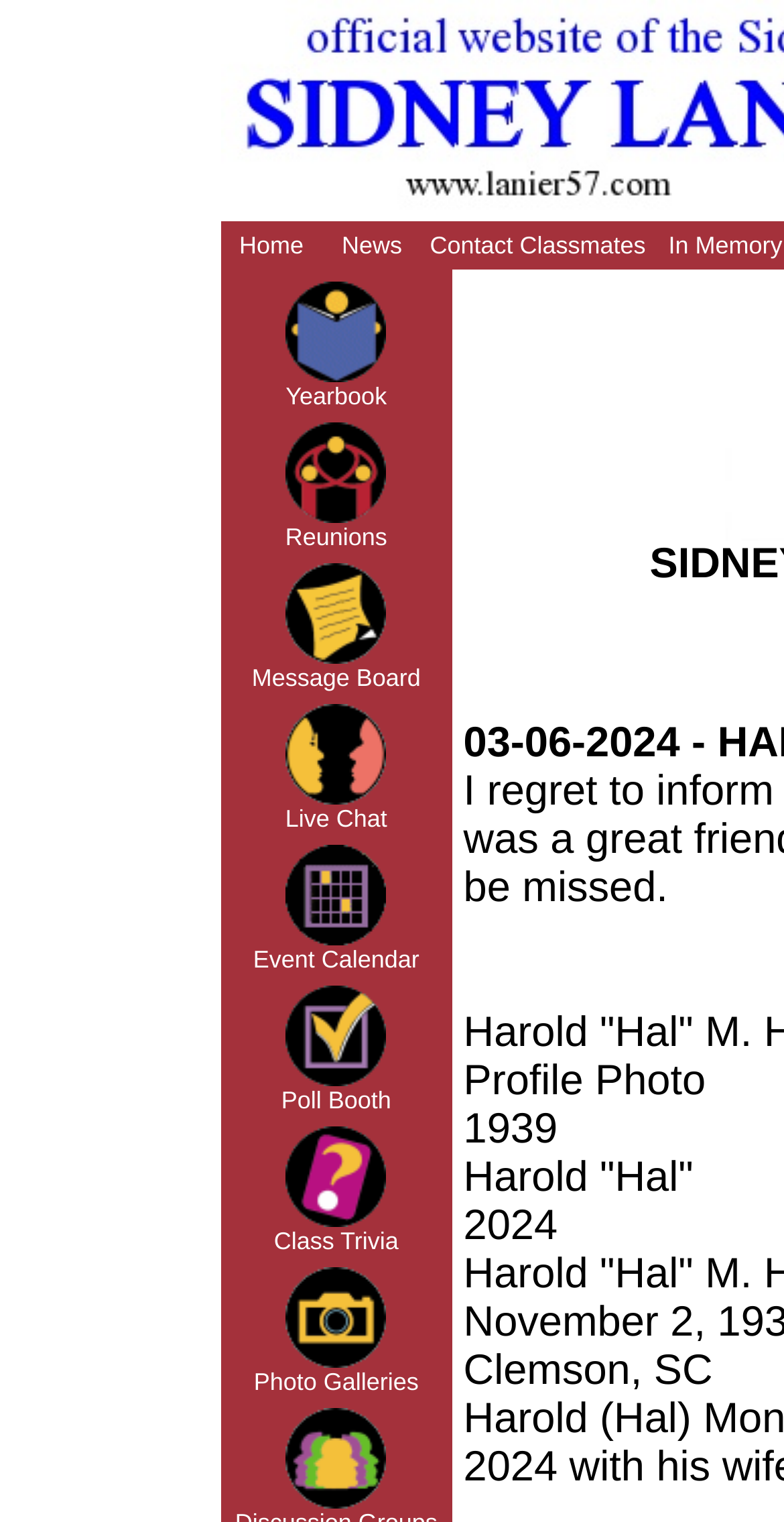Using the provided description: "Photo Galleries", find the bounding box coordinates of the corresponding UI element. The output should be four float numbers between 0 and 1, in the format [left, top, right, bottom].

[0.324, 0.884, 0.534, 0.917]